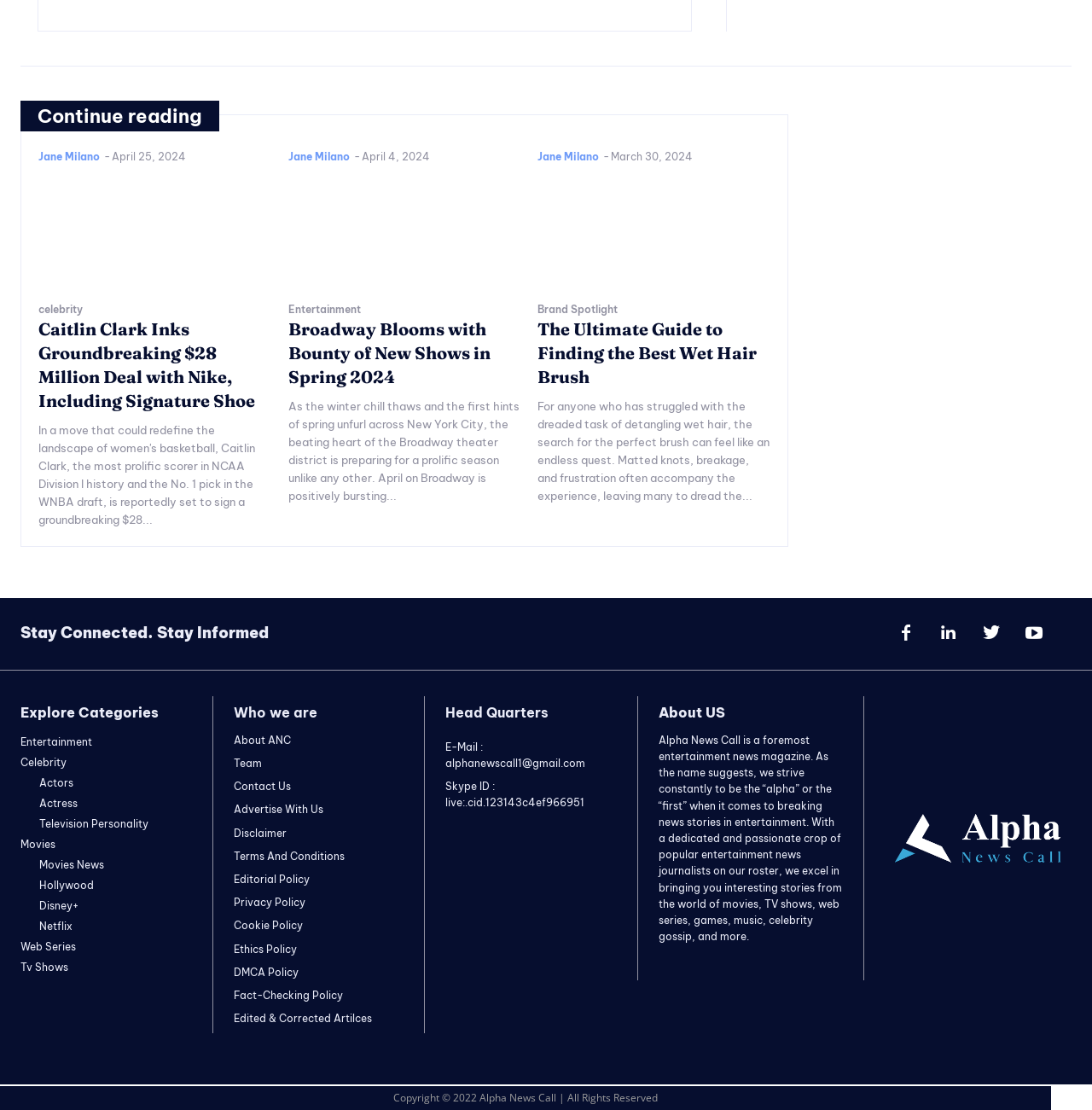Please determine the bounding box coordinates for the element that should be clicked to follow these instructions: "Click on the 'Continue reading' button".

[0.034, 0.093, 0.185, 0.115]